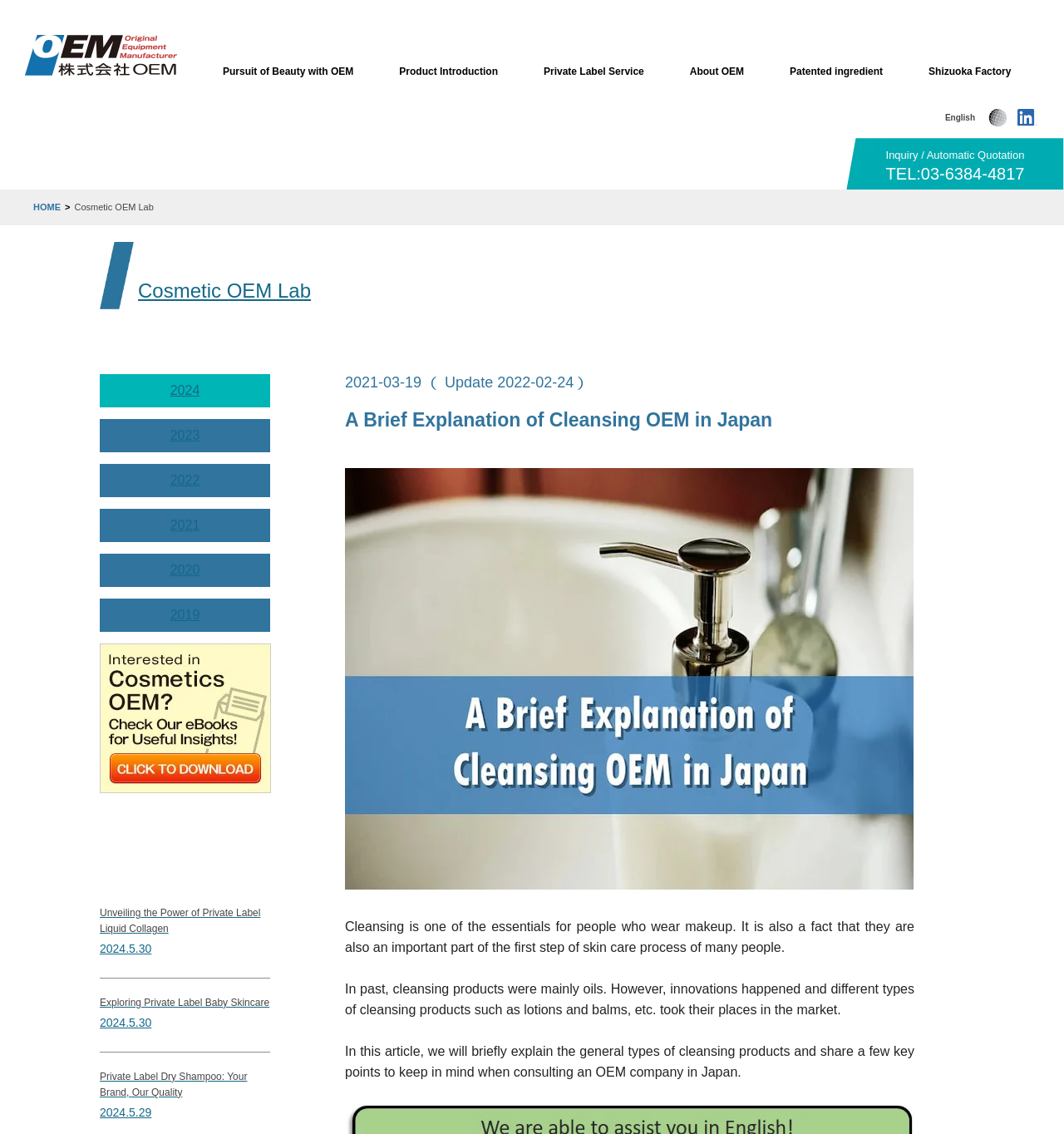Please determine the bounding box coordinates for the element that should be clicked to follow these instructions: "Click the 'Unveiling the Power of Private Label Liquid Collagen 2024.5.30' link".

[0.094, 0.798, 0.254, 0.842]